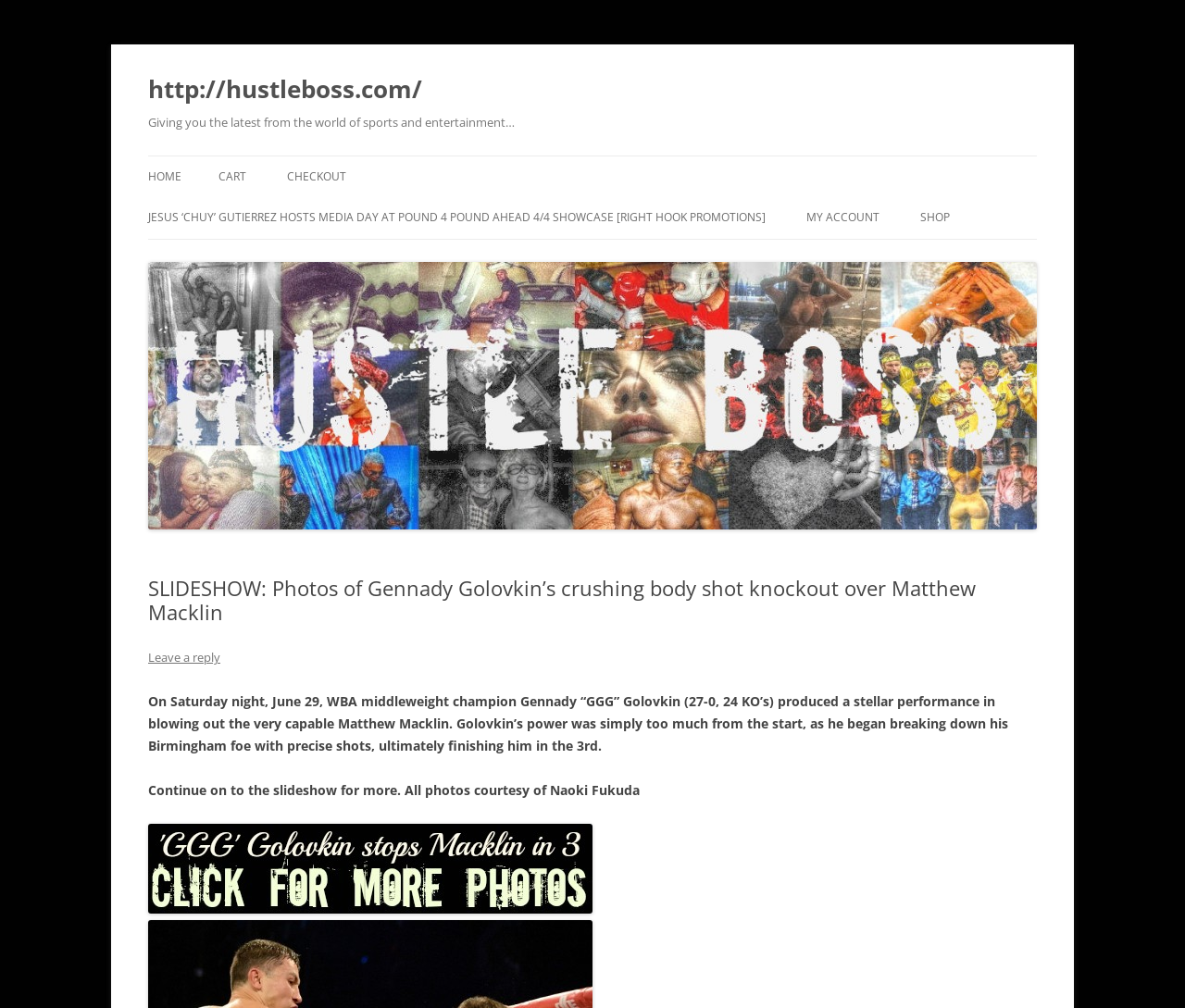Utilize the details in the image to thoroughly answer the following question: What is the photographer's name credited for the slideshow photos?

The article mentions 'All photos courtesy of Naoki Fukuda' which indicates that Naoki Fukuda is the photographer credited for the slideshow photos.